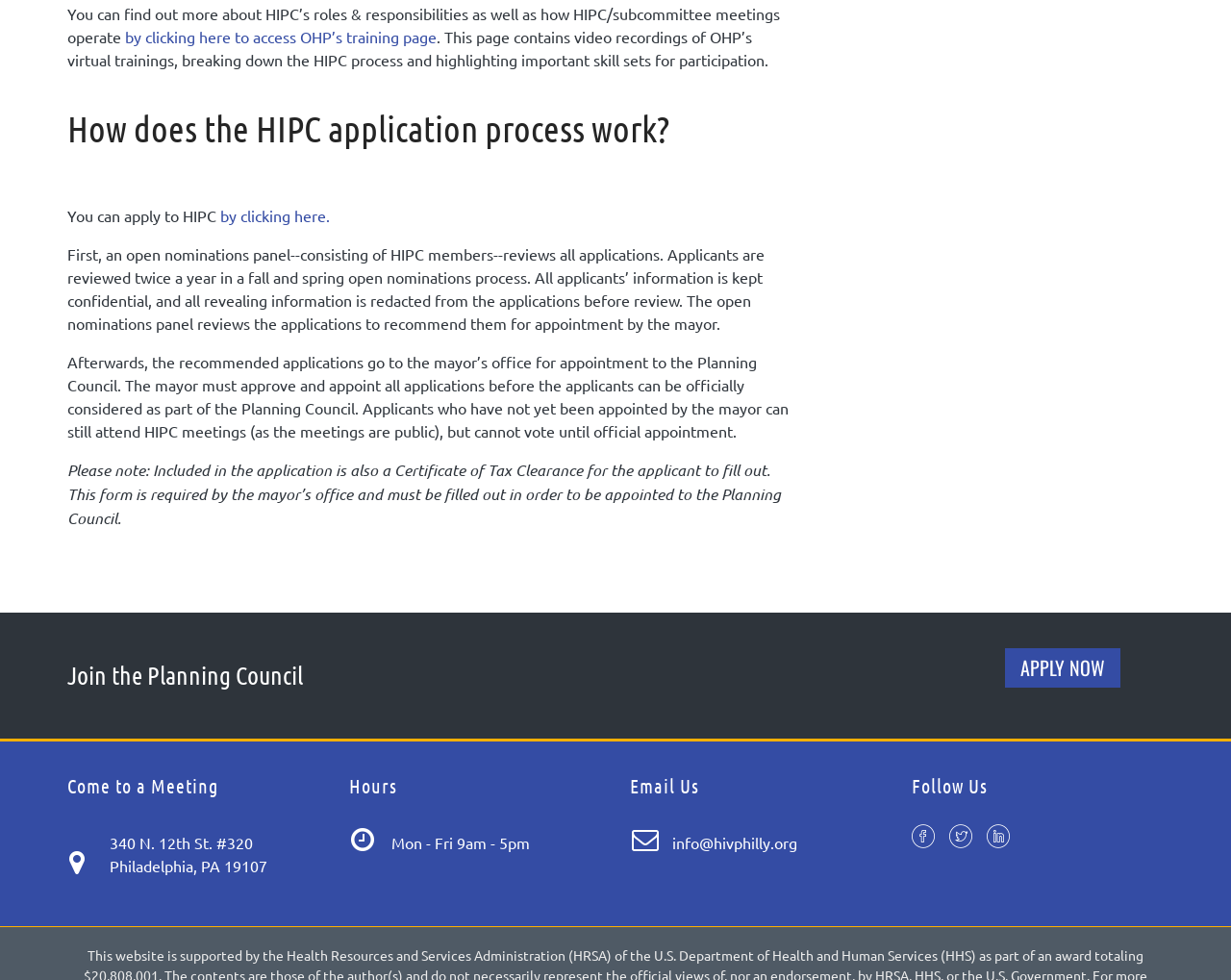Locate the bounding box of the UI element defined by this description: "Relationships". The coordinates should be given as four float numbers between 0 and 1, formatted as [left, top, right, bottom].

None